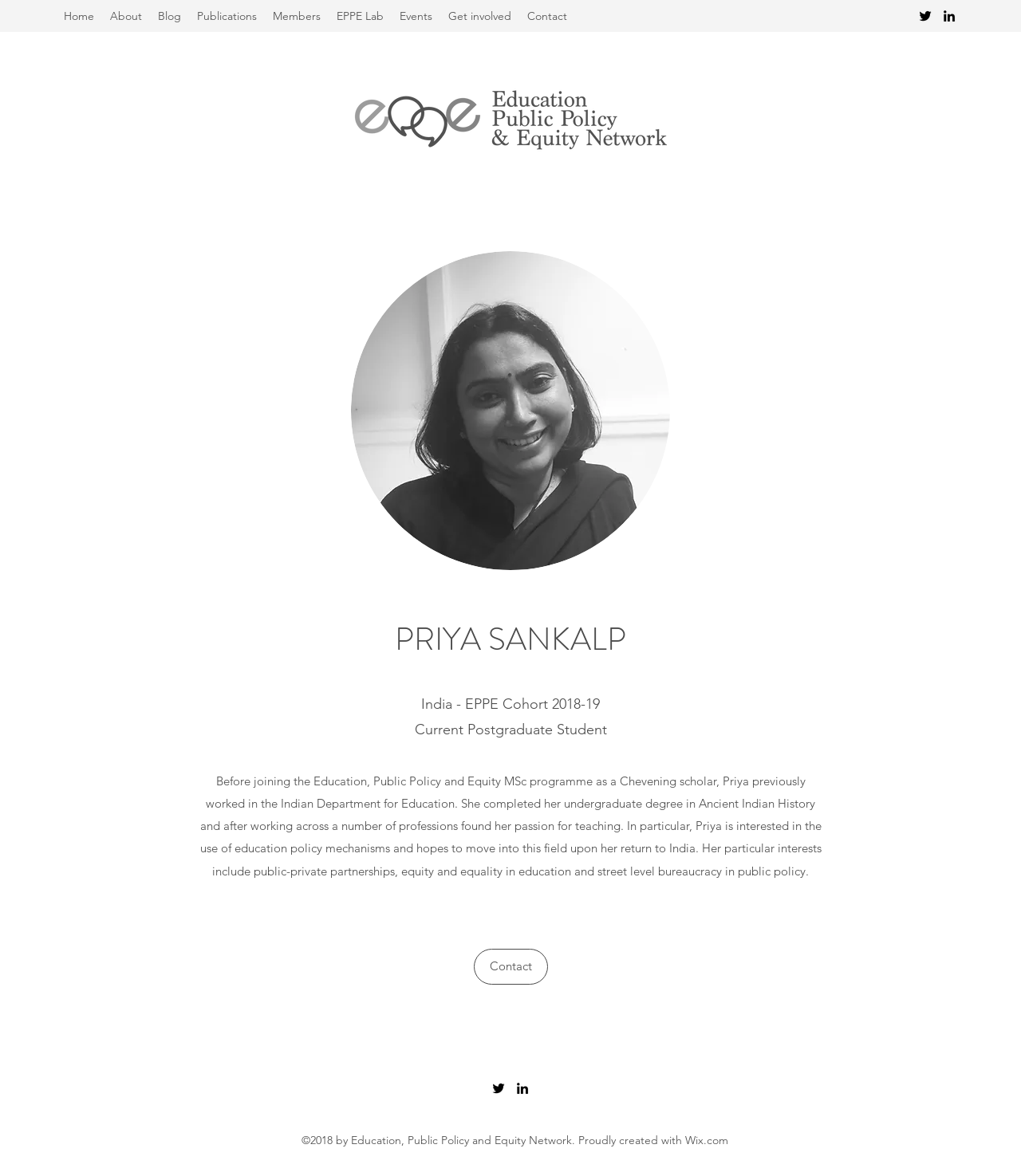Determine the bounding box coordinates of the clickable region to carry out the instruction: "View Priya Sankalp's profile picture".

[0.344, 0.214, 0.656, 0.485]